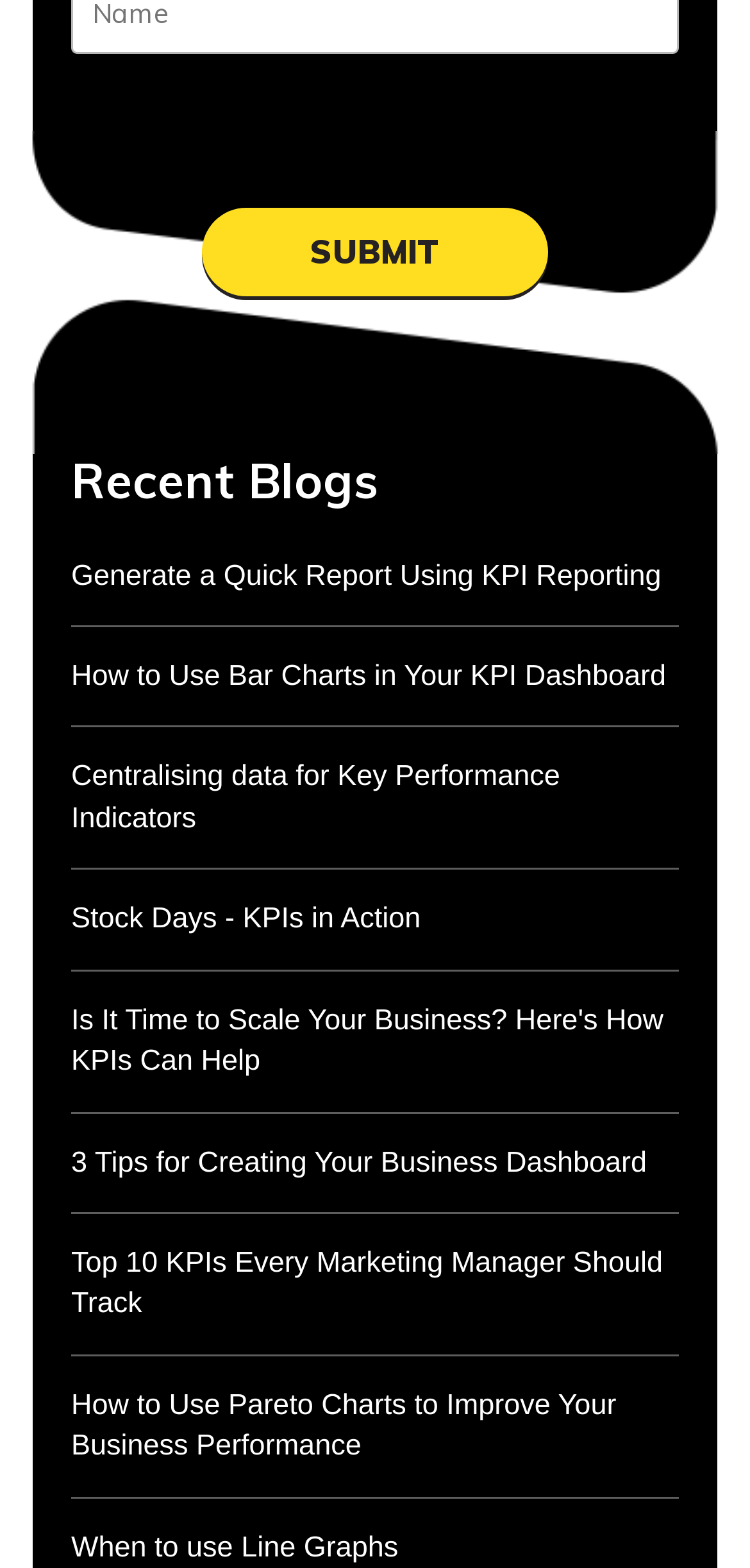What is the purpose of the 'SUBMIT' button? Observe the screenshot and provide a one-word or short phrase answer.

Unknown